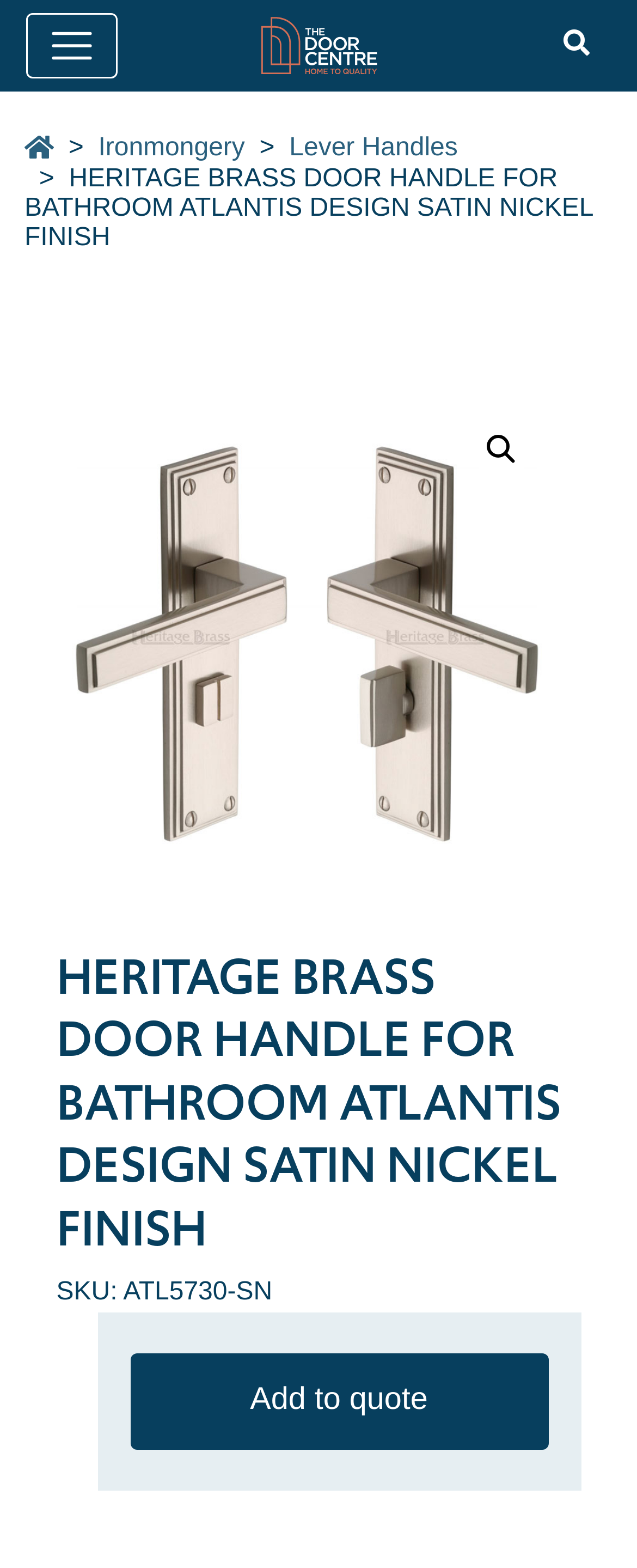Kindly determine the bounding box coordinates of the area that needs to be clicked to fulfill this instruction: "View product details".

[0.088, 0.604, 0.912, 0.804]